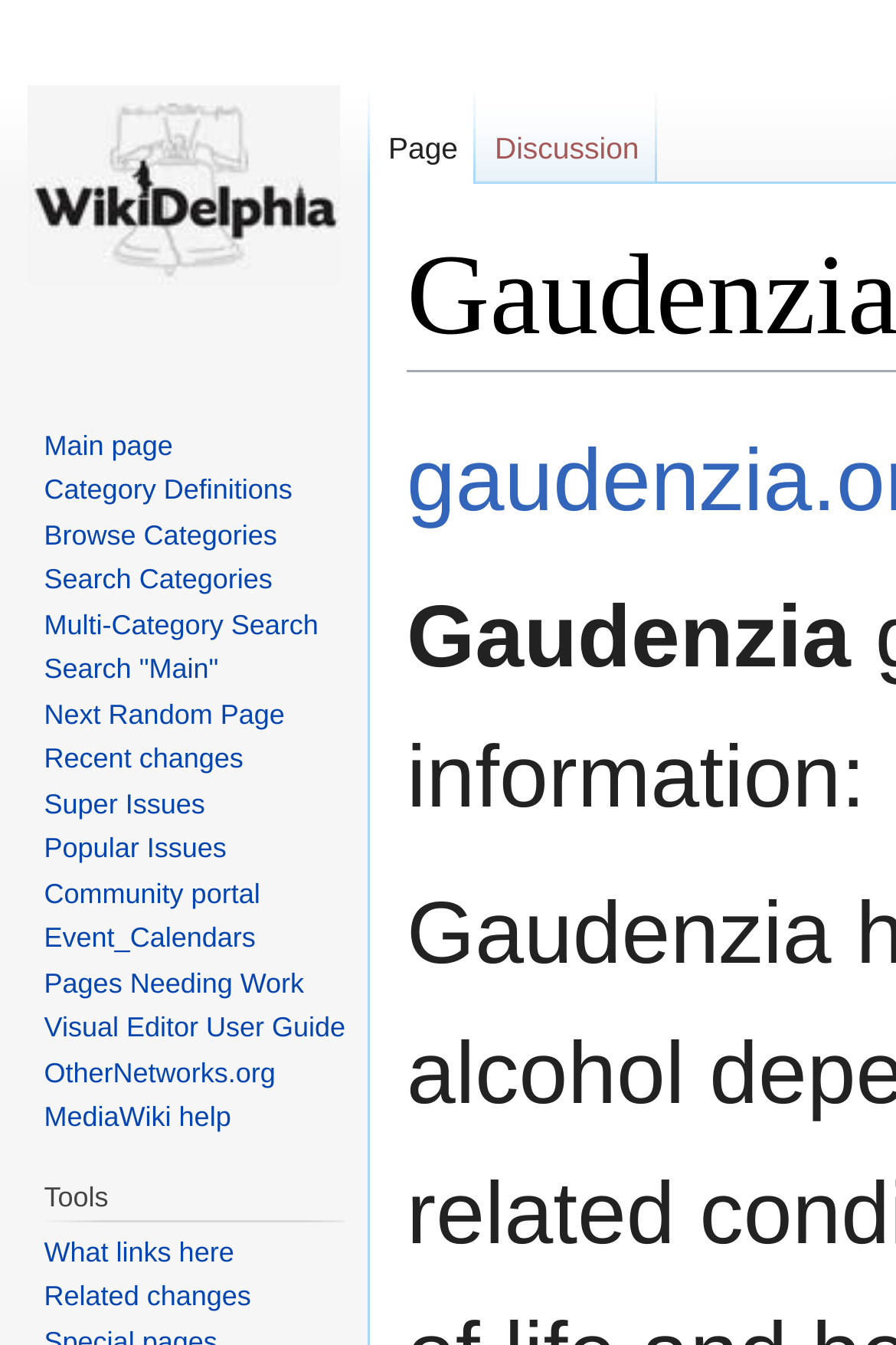Please give the bounding box coordinates of the area that should be clicked to fulfill the following instruction: "Search Categories". The coordinates should be in the format of four float numbers from 0 to 1, i.e., [left, top, right, bottom].

[0.049, 0.419, 0.304, 0.443]